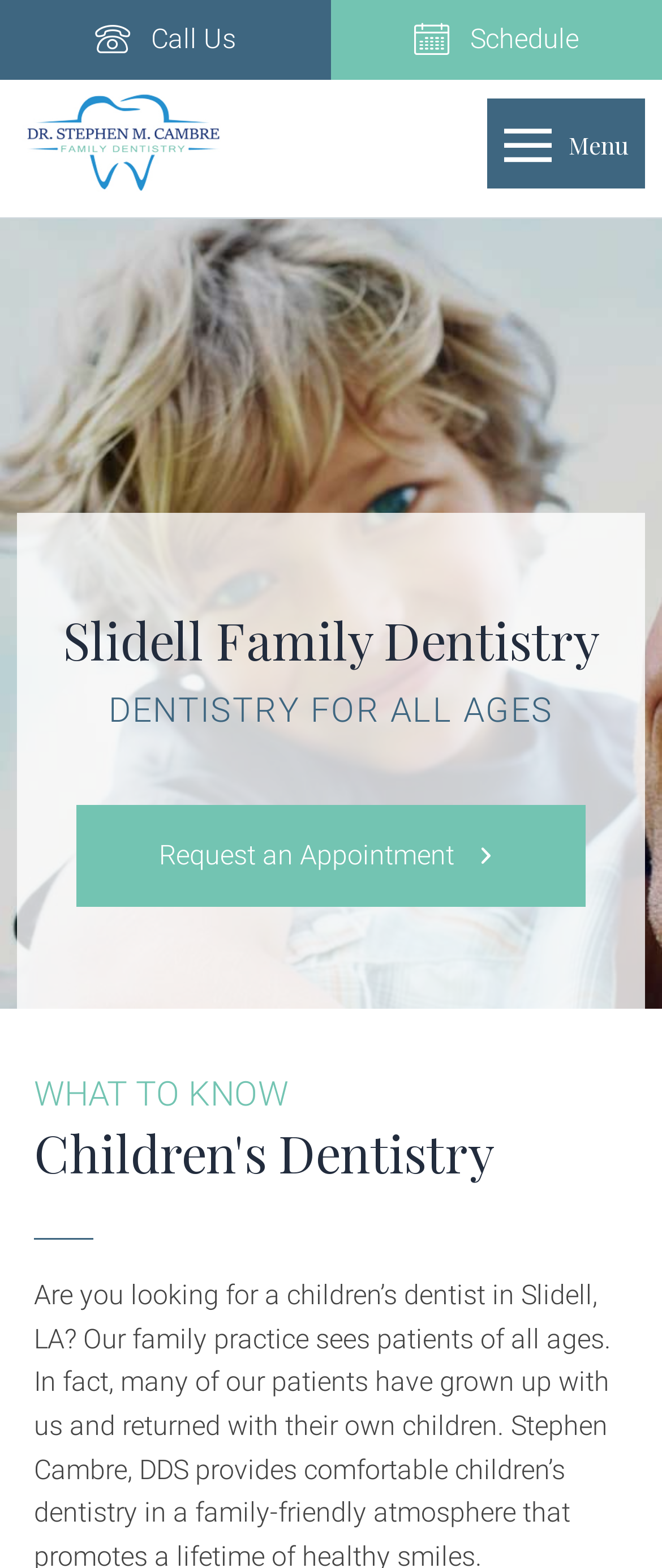Answer this question using a single word or a brief phrase:
What is the location of the dentist?

Slidell, LA